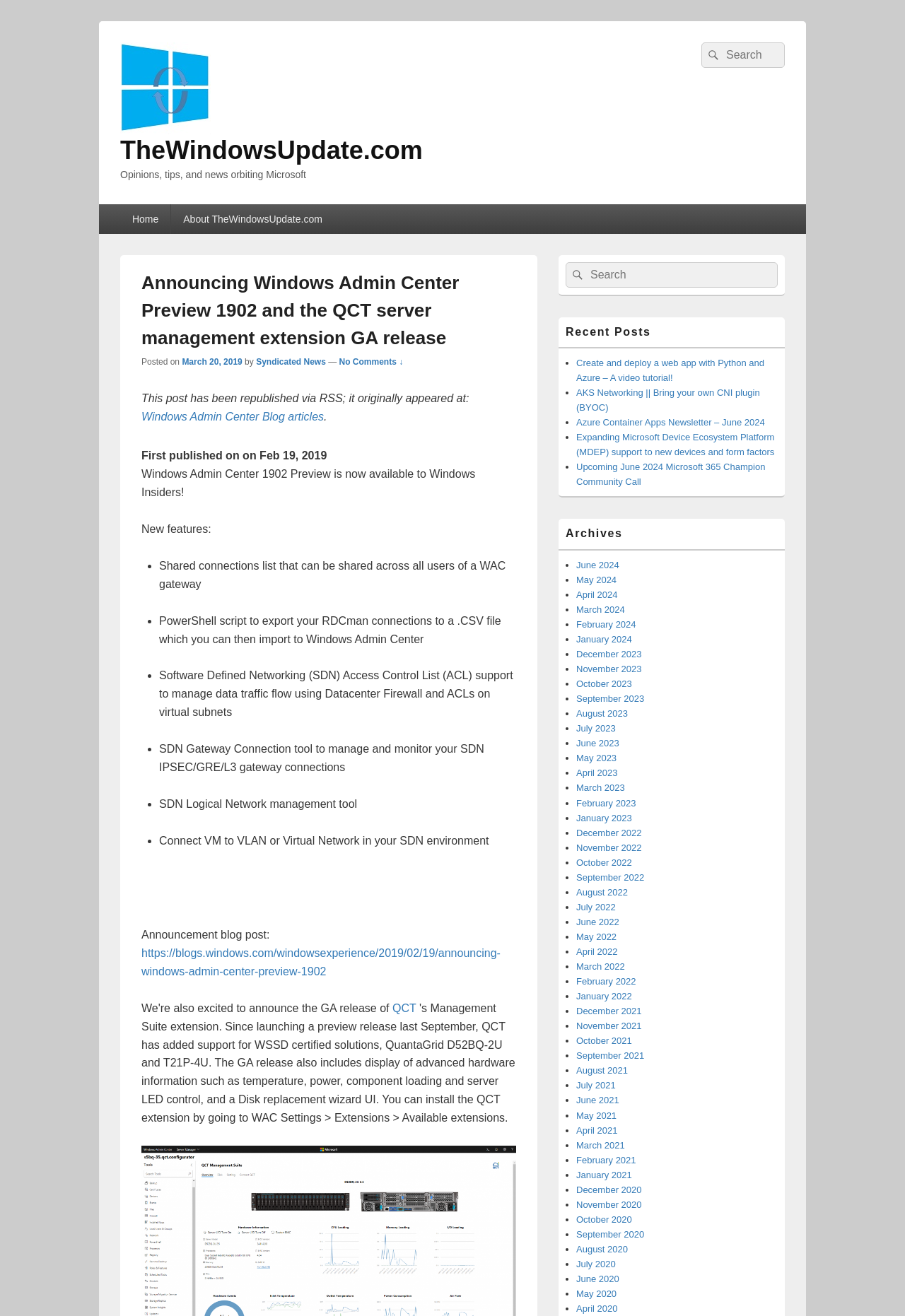Describe the webpage in detail, including text, images, and layout.

The webpage is an article from TheWindowsUpdate.com, with the title "Announcing Windows Admin Center Preview 1902 and the QCT server management extension GA release". At the top, there is a logo of TheWindowsUpdate.com, accompanied by a link to the website's homepage. Below the logo, there is a search bar with a search button. 

To the left of the search bar, there is a navigation menu with links to the website's primary sections, including "Home" and "About TheWindowsUpdate.com". 

The main content of the article is divided into sections. The first section announces the availability of Windows Admin Center Preview 1902 to Windows Insiders, highlighting new features such as a shared connections list and PowerShell script to export RDCman connections. 

The article also mentions the QCT server management extension GA release and provides a link to the announcement blog post. 

On the right side of the page, there is a sidebar with several sections. The first section is a search bar, identical to the one at the top. Below the search bar, there is a "Recent Posts" section, listing several recent articles with links to each post. 

Further down, there is an "Archives" section, listing links to articles from previous months, from June 2024 to September 2023.